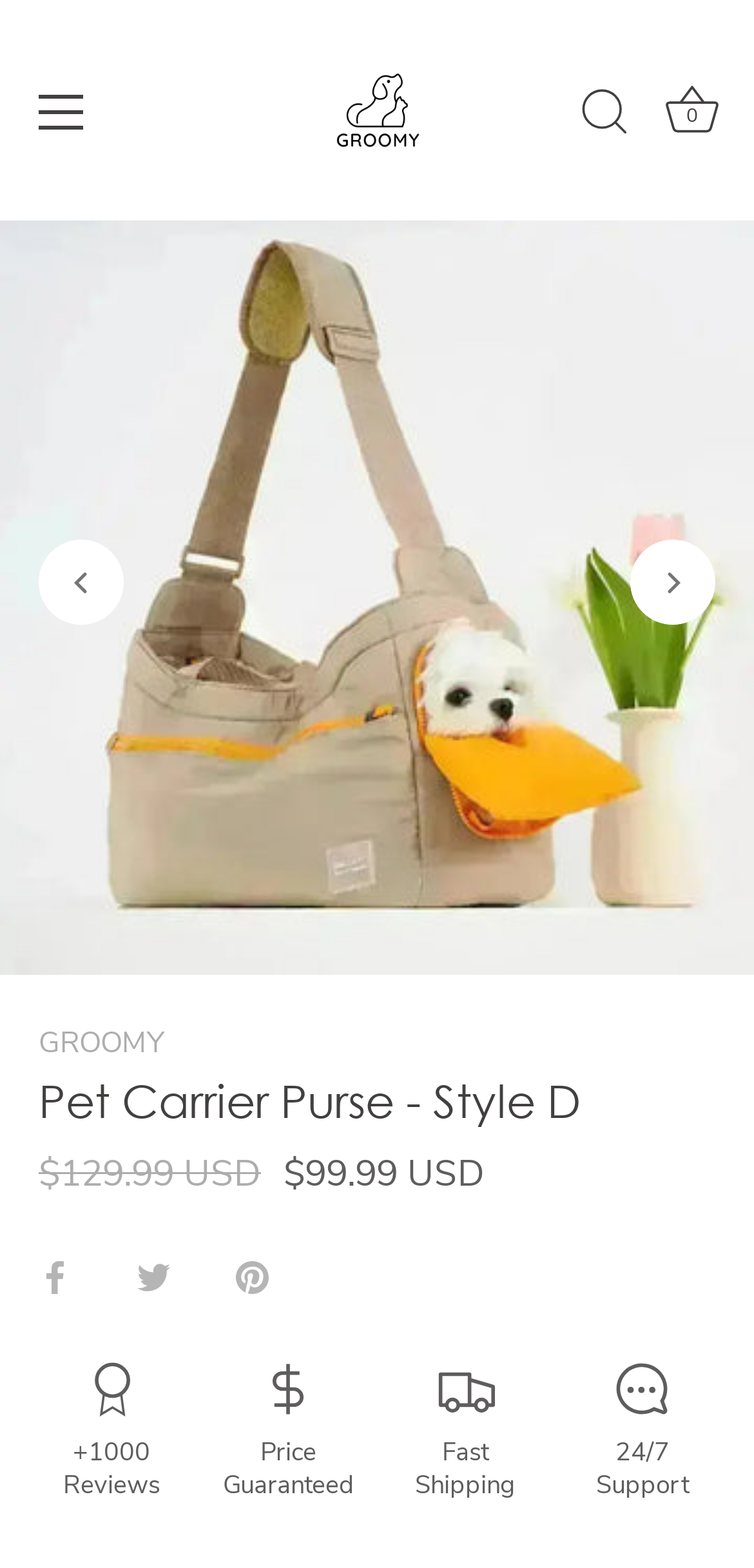What is the discount price of the Pet Carrier Purse?
Provide a thorough and detailed answer to the question.

I found the discount price of the Pet Carrier Purse by looking at the text elements on the webpage. Specifically, I found the StaticText element with the text '$99.99 USD' which is located near the original price and product description.